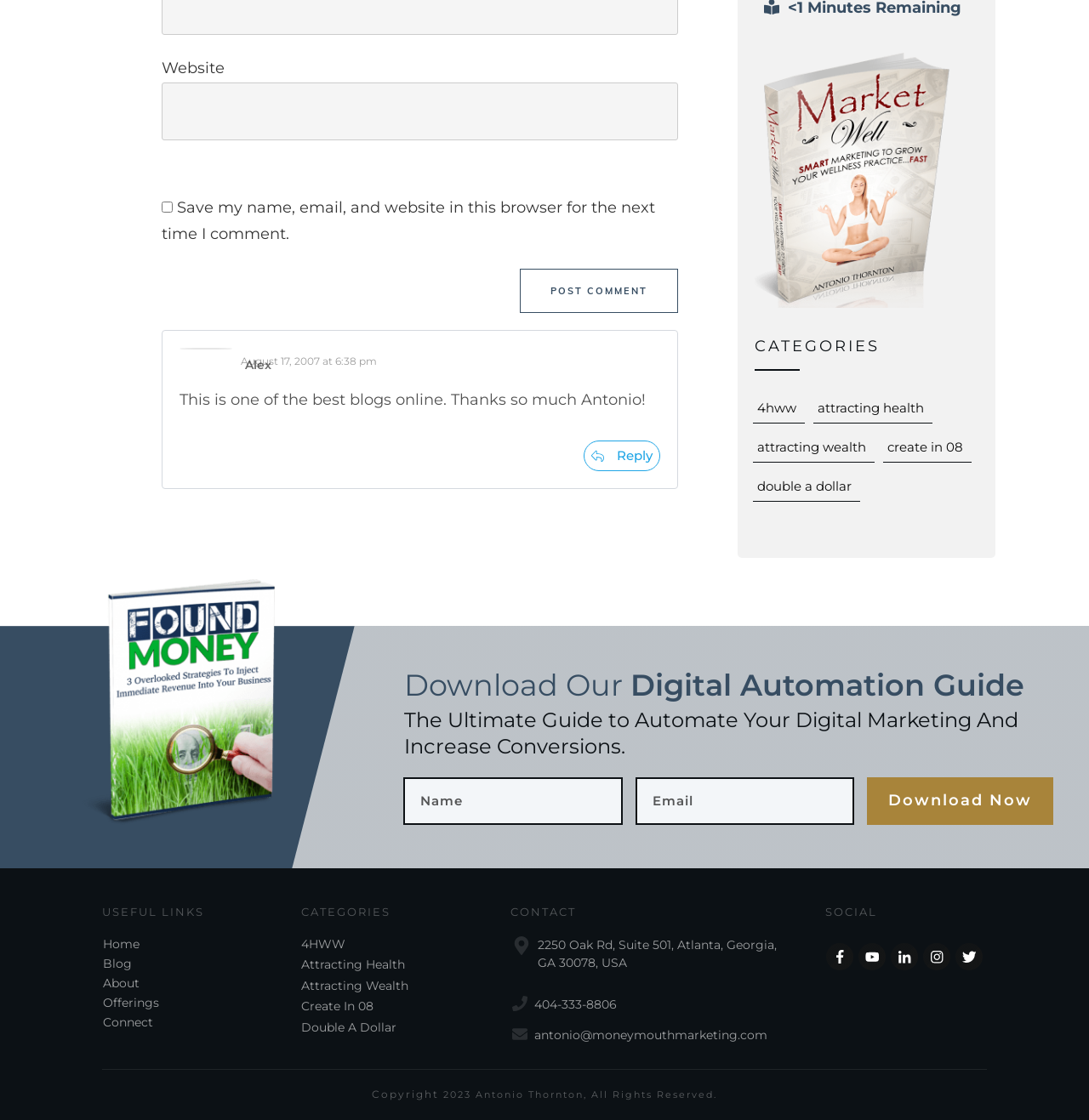Pinpoint the bounding box coordinates of the element to be clicked to execute the instruction: "visit the home page".

[0.095, 0.836, 0.128, 0.85]